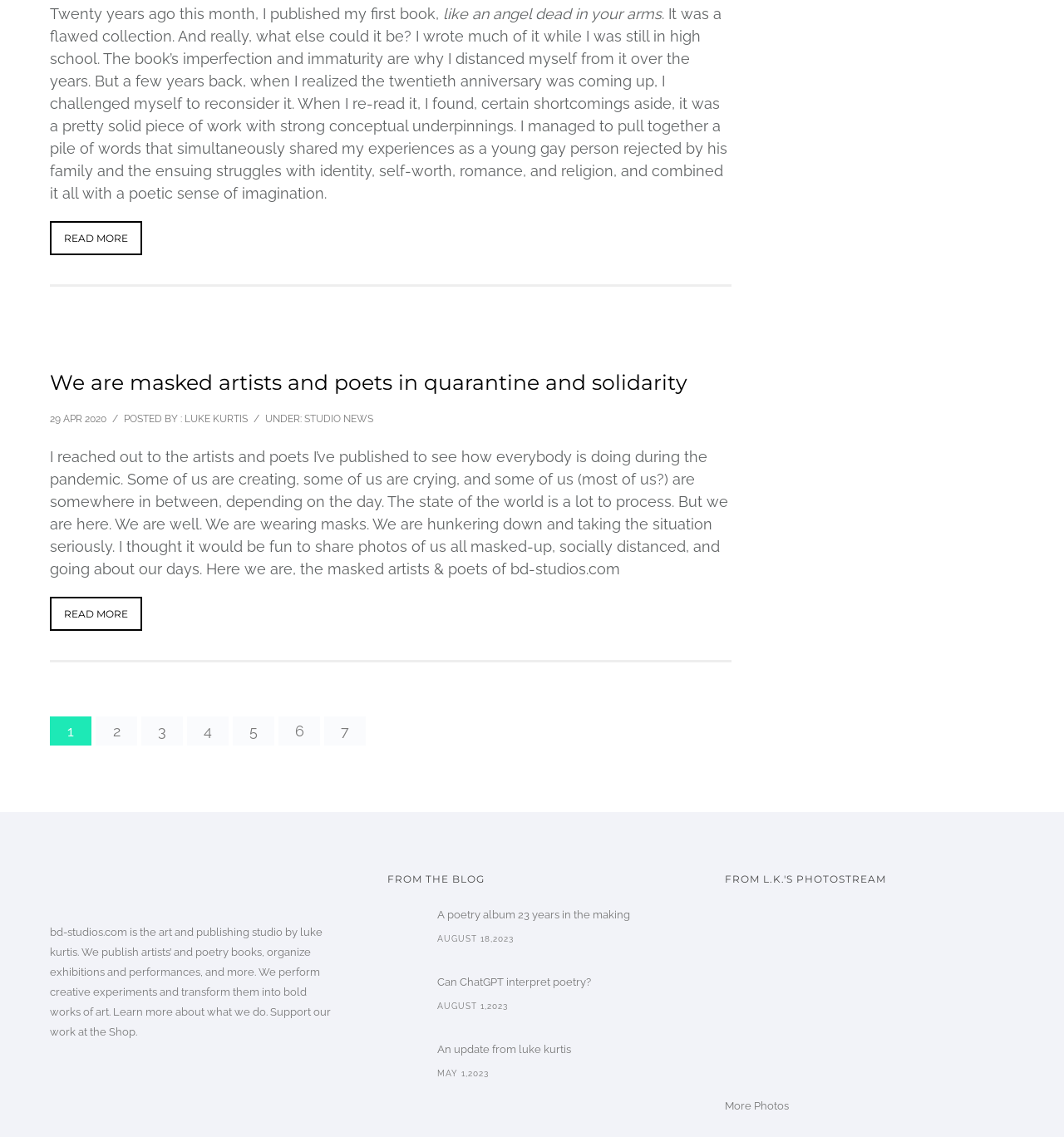What type of content is published by bd-studios.com?
Refer to the image and give a detailed response to the question.

bd-studios.com publishes artists' poetry books, organizes exhibitions and performances, and more, performing creative experiments and transforming them into bold works of art.